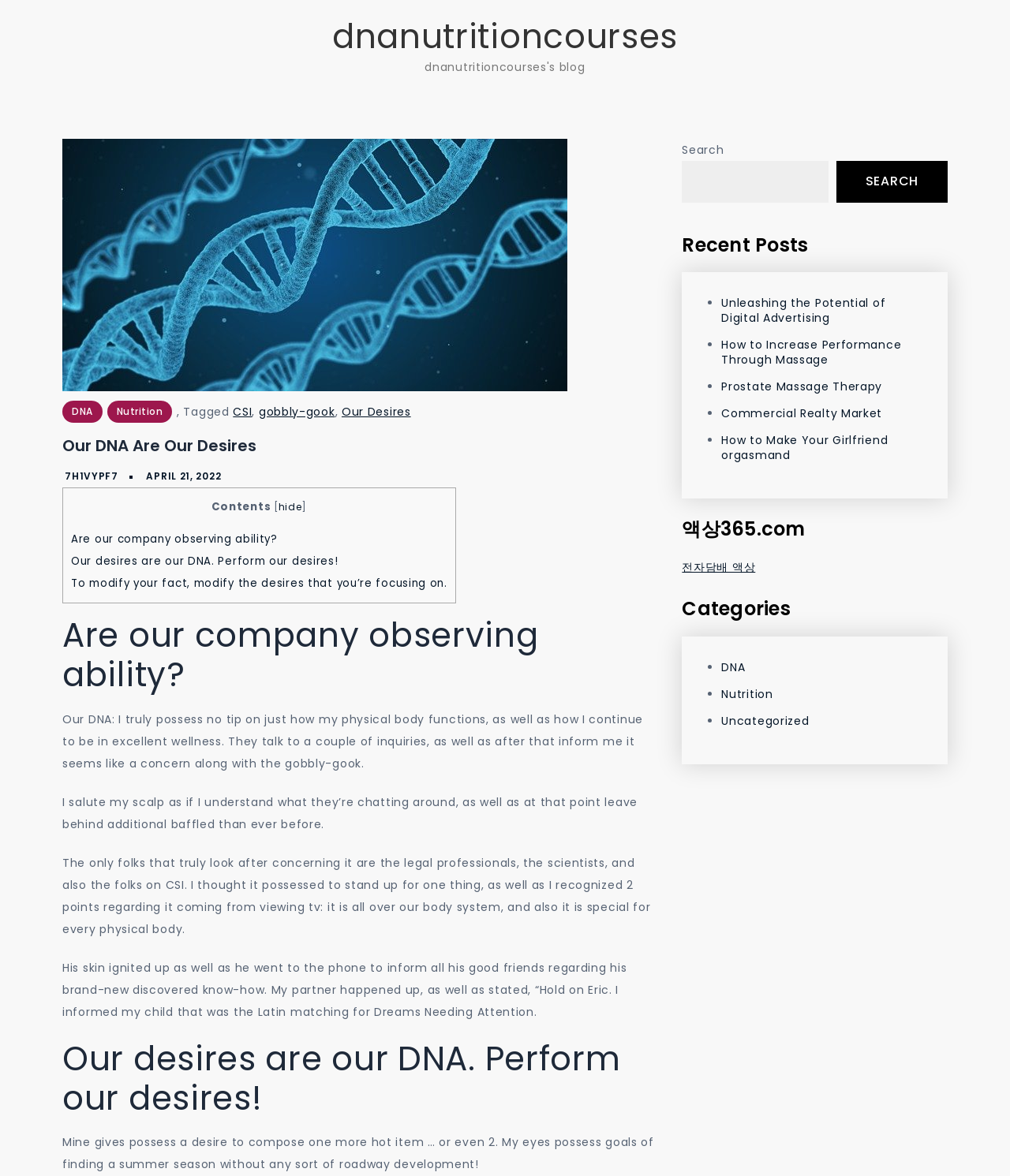Determine the bounding box coordinates of the element's region needed to click to follow the instruction: "Read the recent post about Unleashing the Potential of Digital Advertising". Provide these coordinates as four float numbers between 0 and 1, formatted as [left, top, right, bottom].

[0.714, 0.251, 0.877, 0.277]